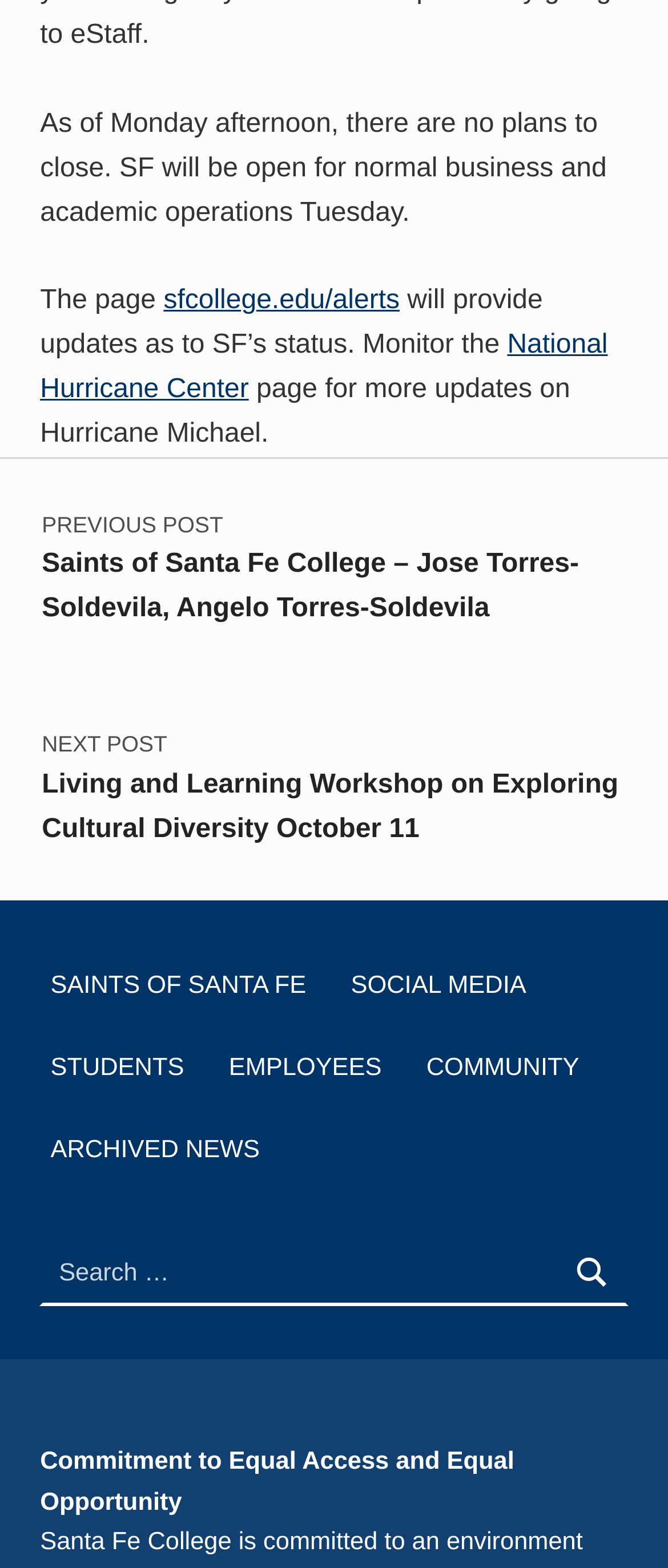From the webpage screenshot, identify the region described by Saints of Santa Fe. Provide the bounding box coordinates as (top-left x, top-left y, bottom-right x, bottom-right y), with each value being a floating point number between 0 and 1.

[0.06, 0.607, 0.474, 0.649]